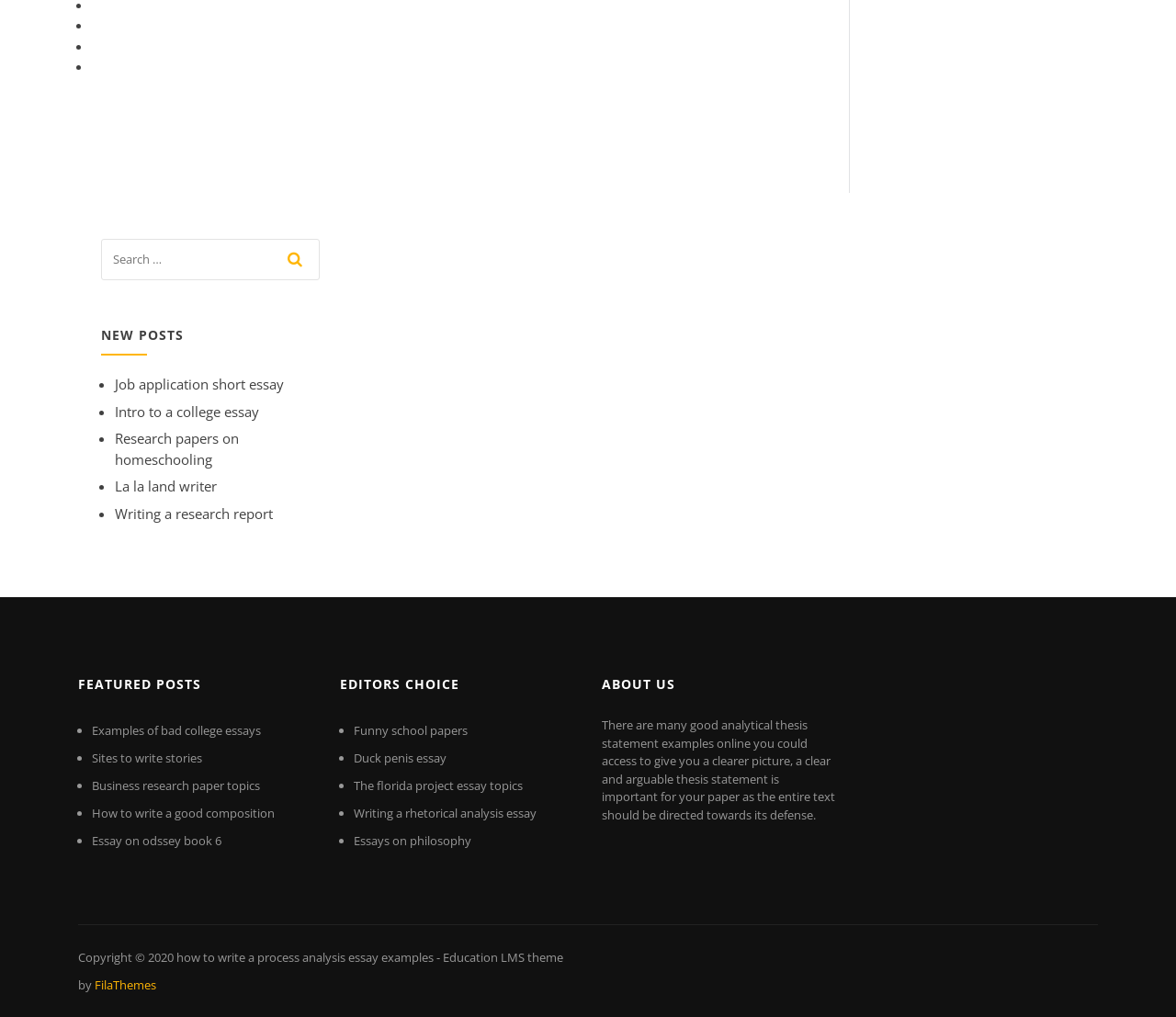Use a single word or phrase to answer the question:
What is the text of the first link in the 'NEW POSTS' section?

Job application short essay